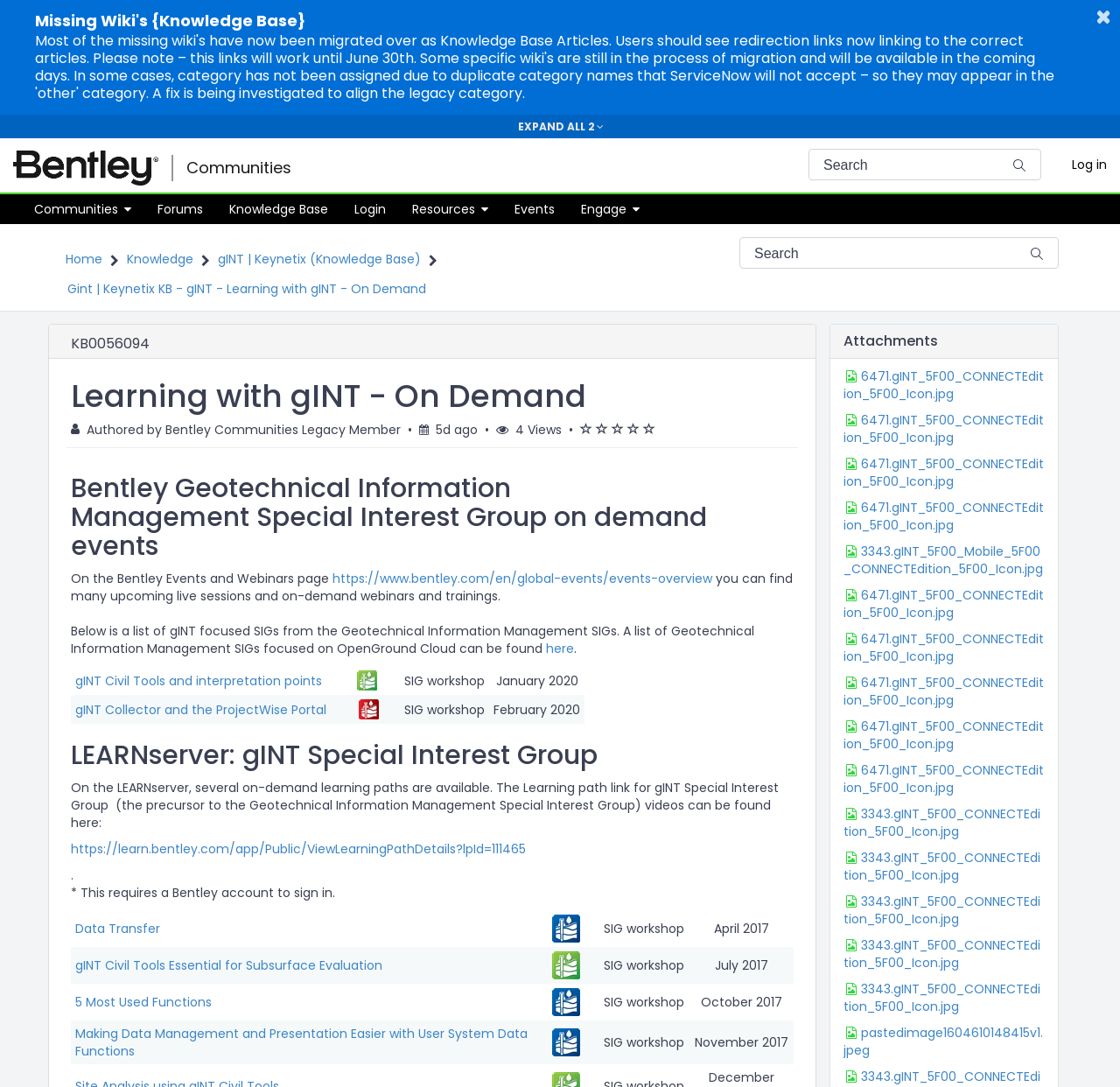How many search bars are there on the webpage?
Using the picture, provide a one-word or short phrase answer.

2